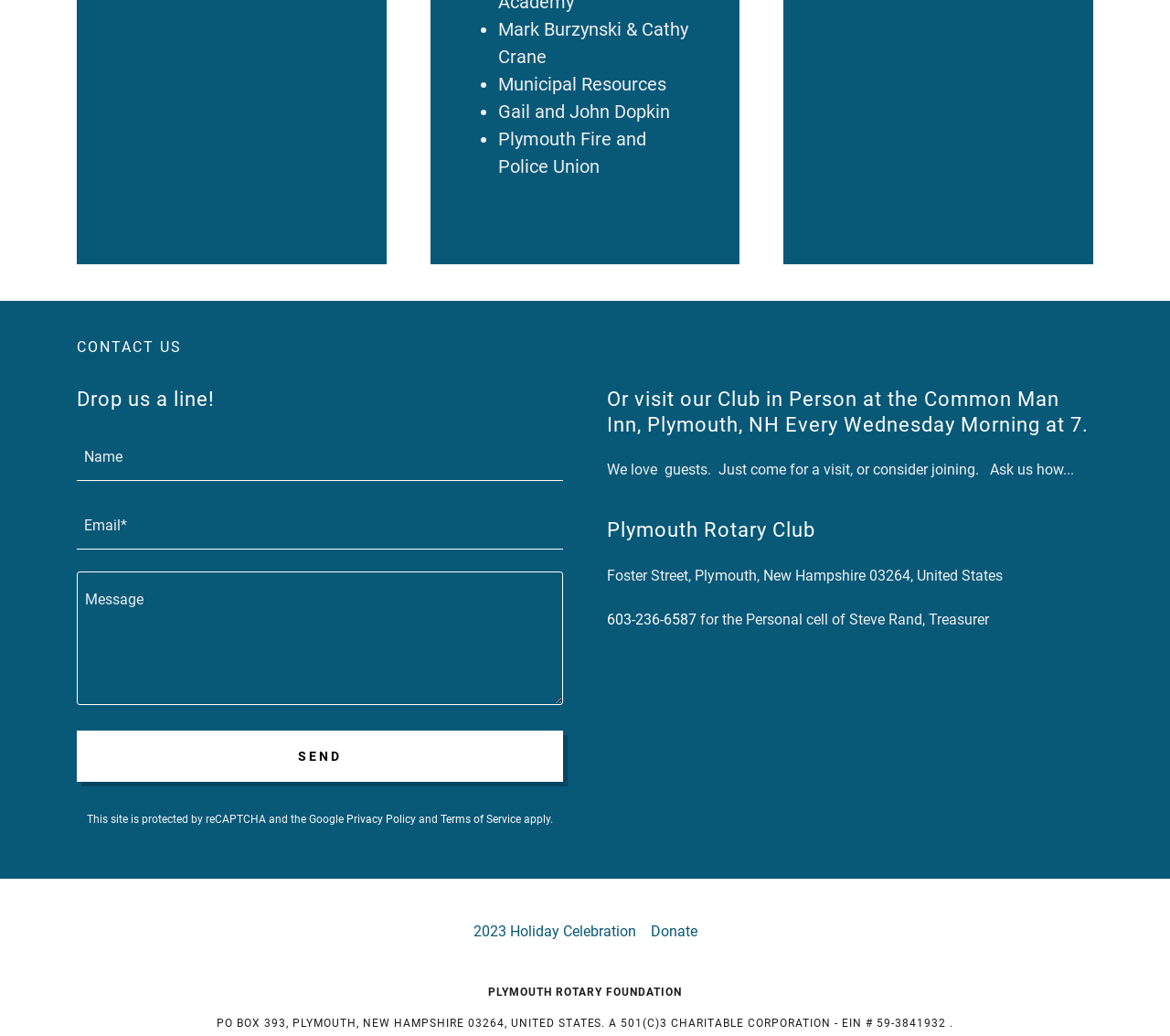Specify the bounding box coordinates of the area that needs to be clicked to achieve the following instruction: "Donate".

[0.55, 0.883, 0.602, 0.914]